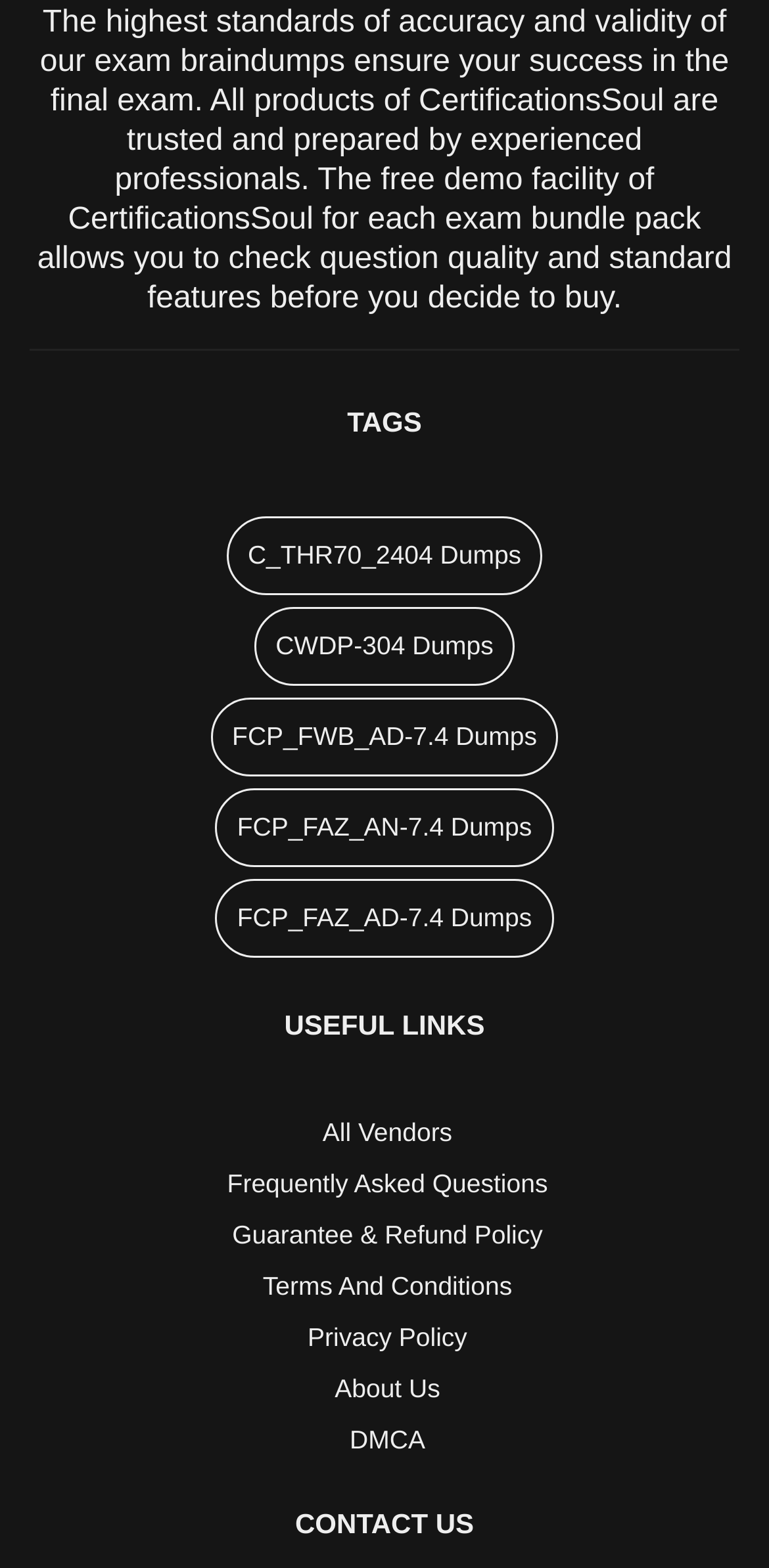Find the bounding box coordinates of the clickable region needed to perform the following instruction: "Check Guarantee & Refund Policy". The coordinates should be provided as four float numbers between 0 and 1, i.e., [left, top, right, bottom].

[0.302, 0.778, 0.706, 0.797]